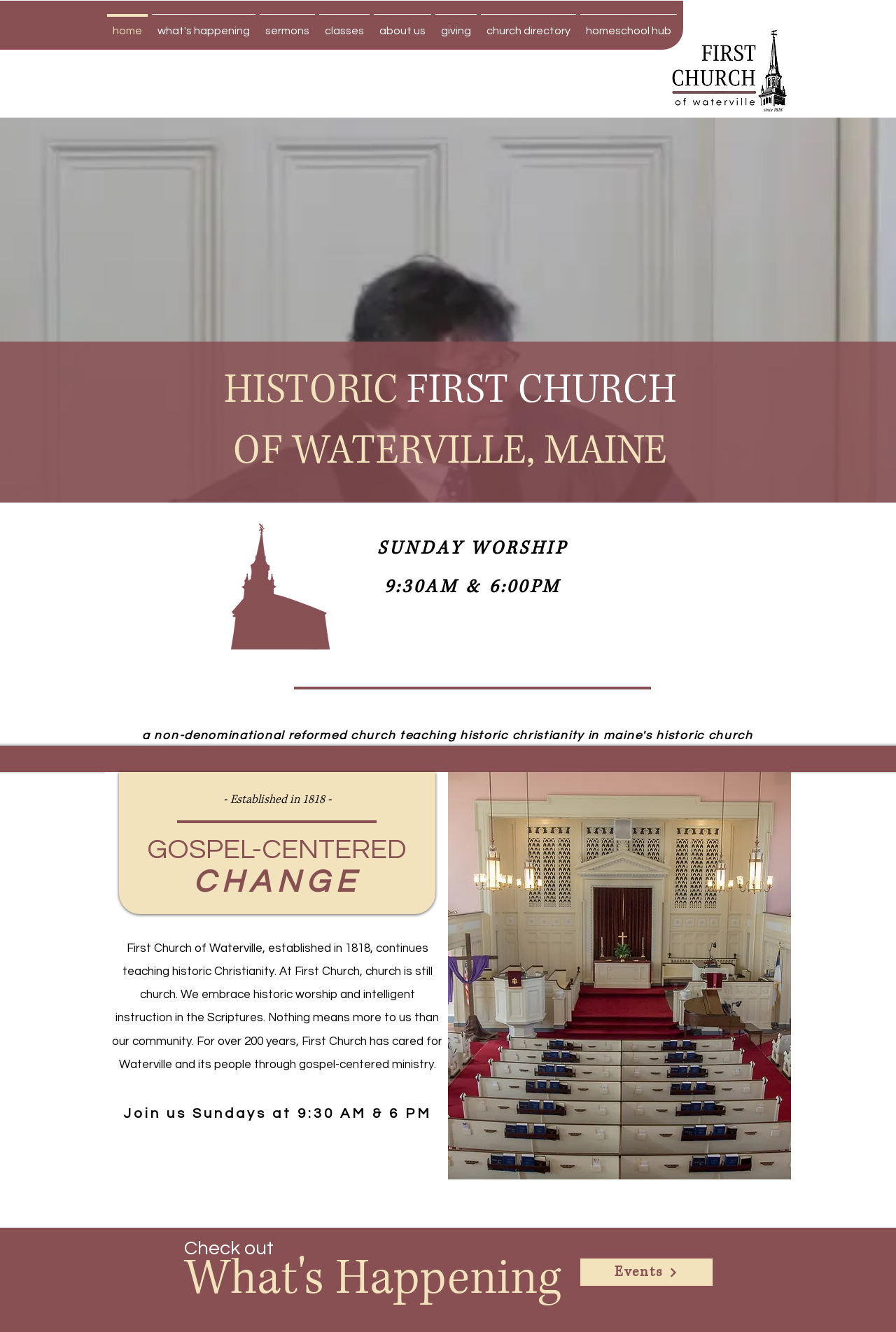Find the bounding box coordinates for the area that must be clicked to perform this action: "Check out events".

[0.648, 0.945, 0.795, 0.965]